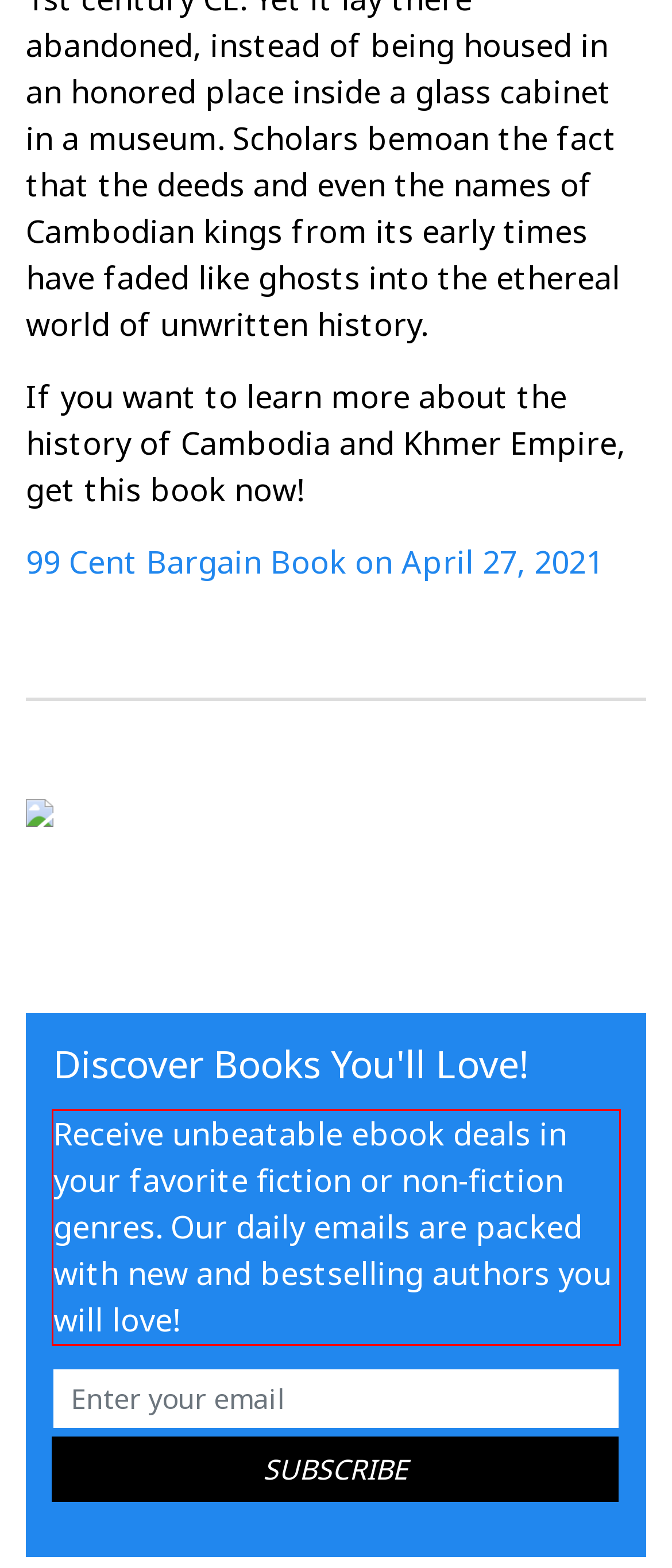Given a screenshot of a webpage containing a red rectangle bounding box, extract and provide the text content found within the red bounding box.

Receive unbeatable ebook deals in your favorite fiction or non-fiction genres. Our daily emails are packed with new and bestselling authors you will love!